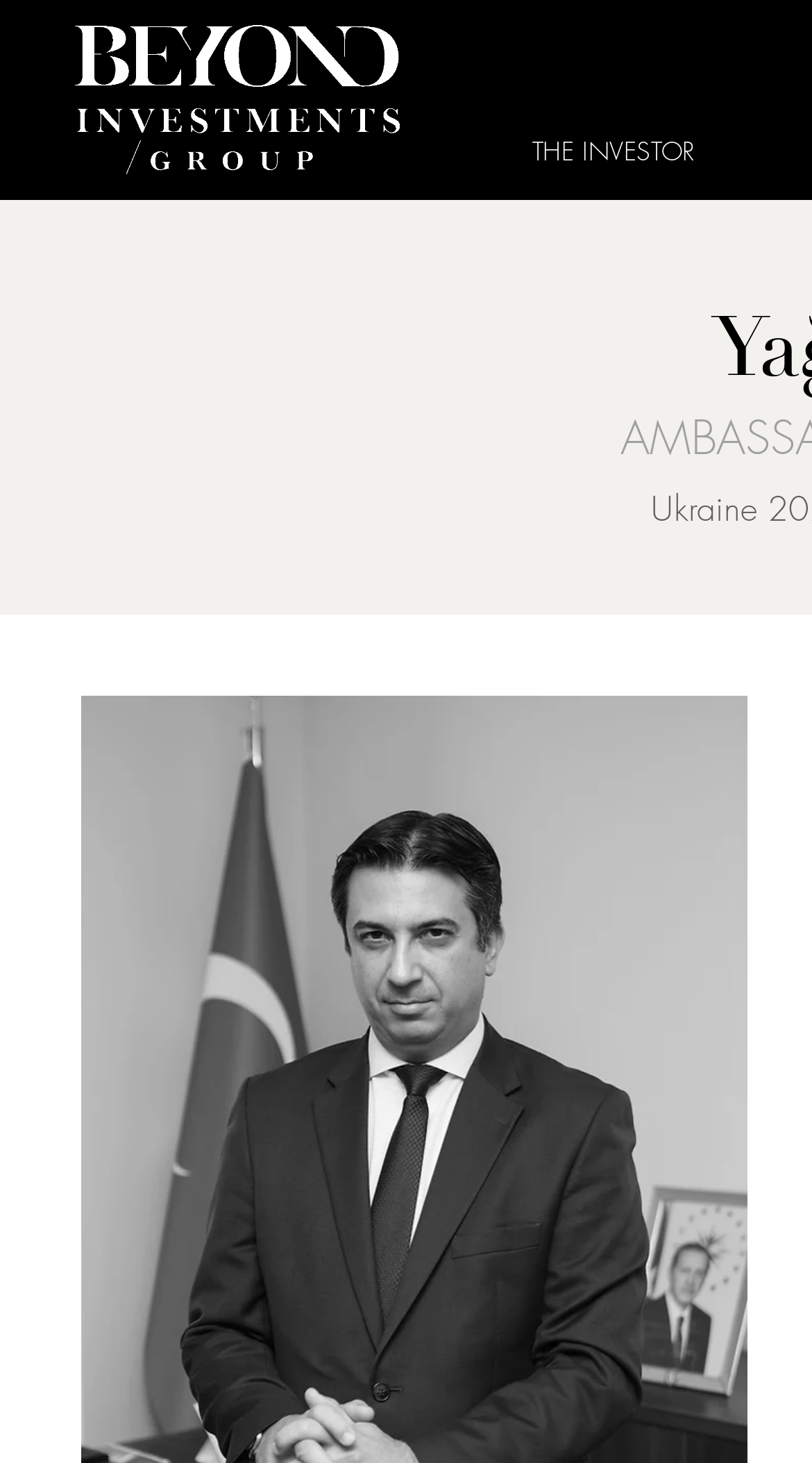Find the bounding box coordinates corresponding to the UI element with the description: "THE INVESTOR". The coordinates should be formatted as [left, top, right, bottom], with values as floats between 0 and 1.

[0.605, 0.075, 0.905, 0.132]